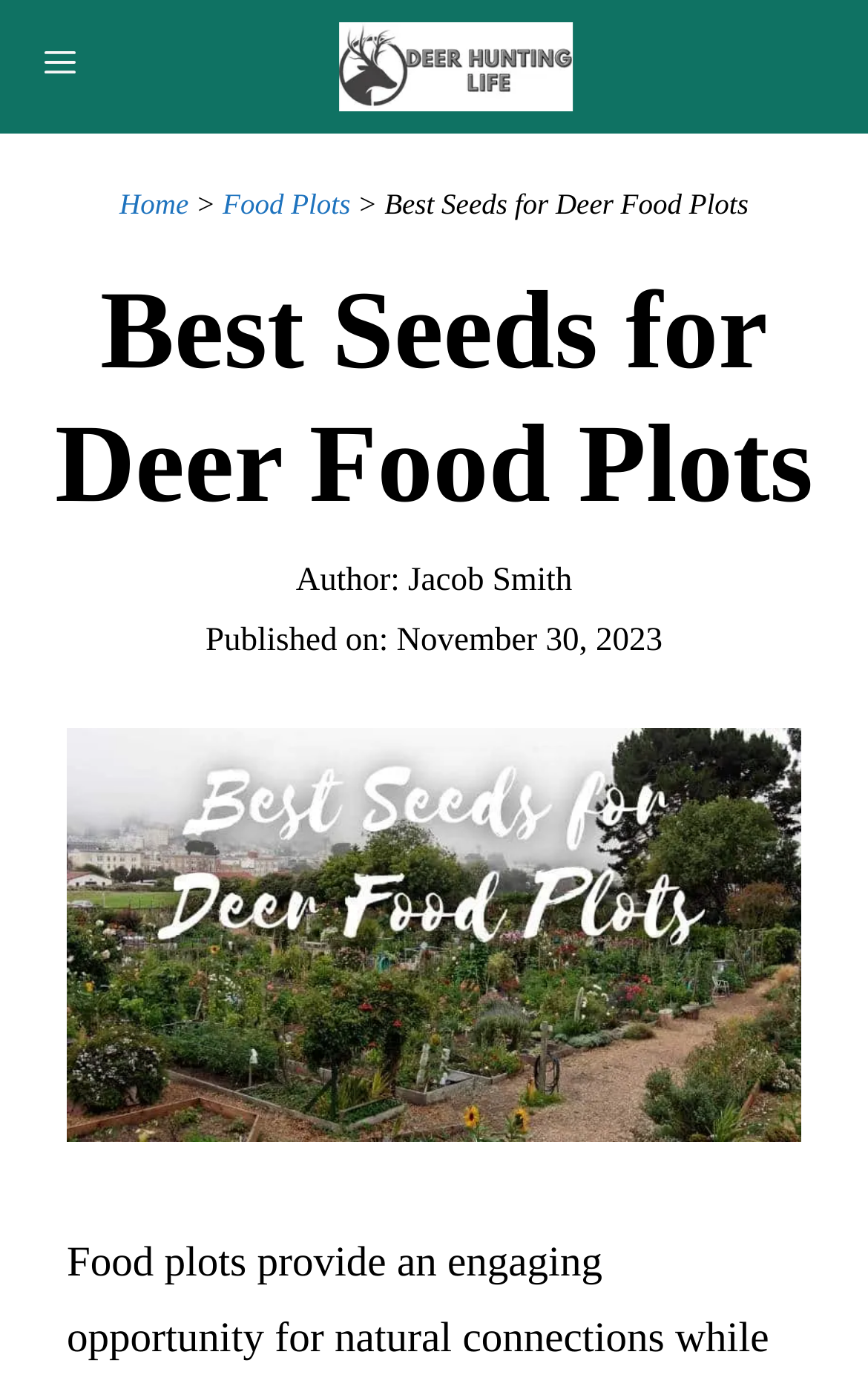Please identify the primary heading of the webpage and give its text content.

Best Seeds for Deer Food Plots